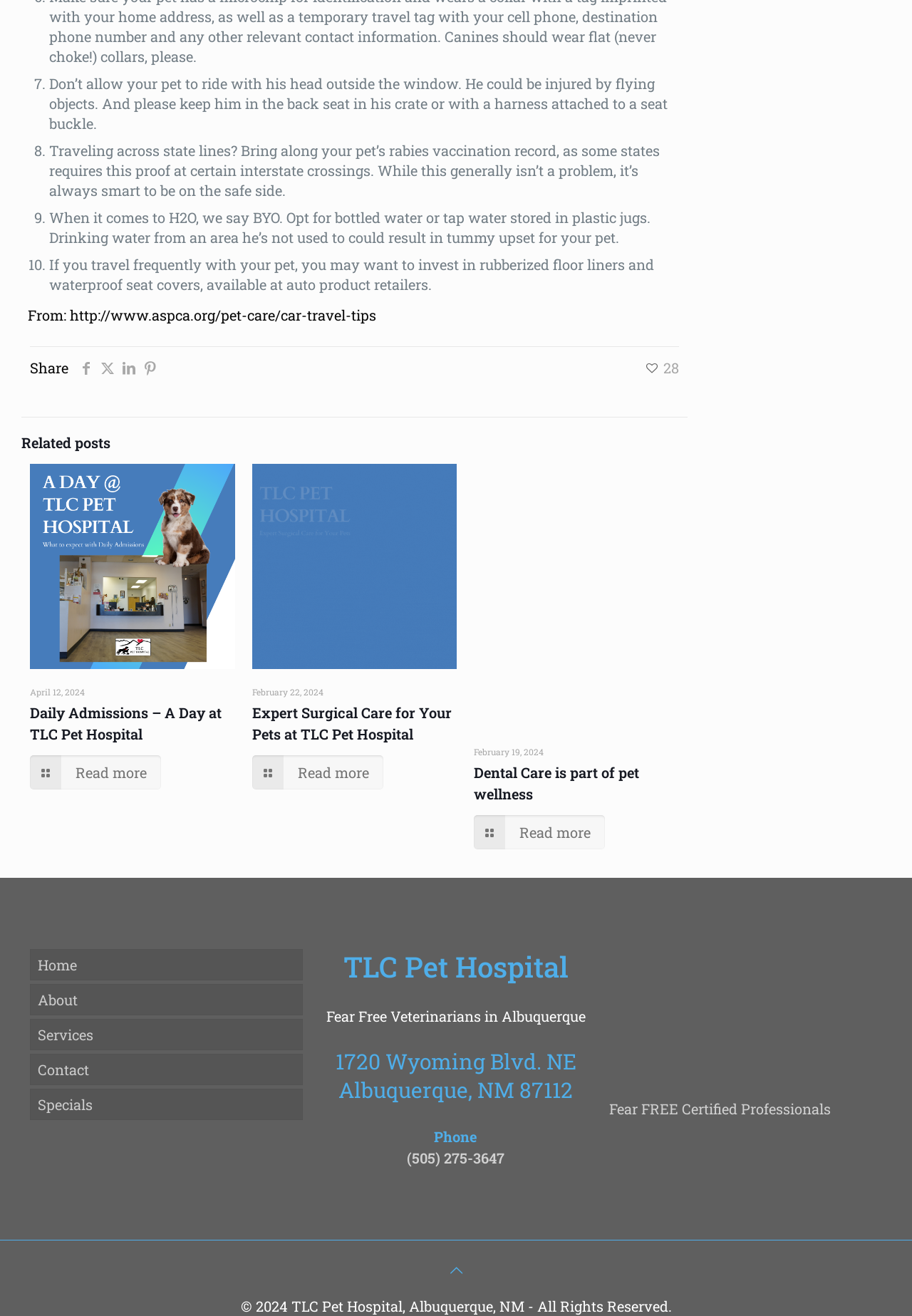Identify the bounding box coordinates of the part that should be clicked to carry out this instruction: "Call (505) 275-3647".

[0.446, 0.873, 0.554, 0.887]